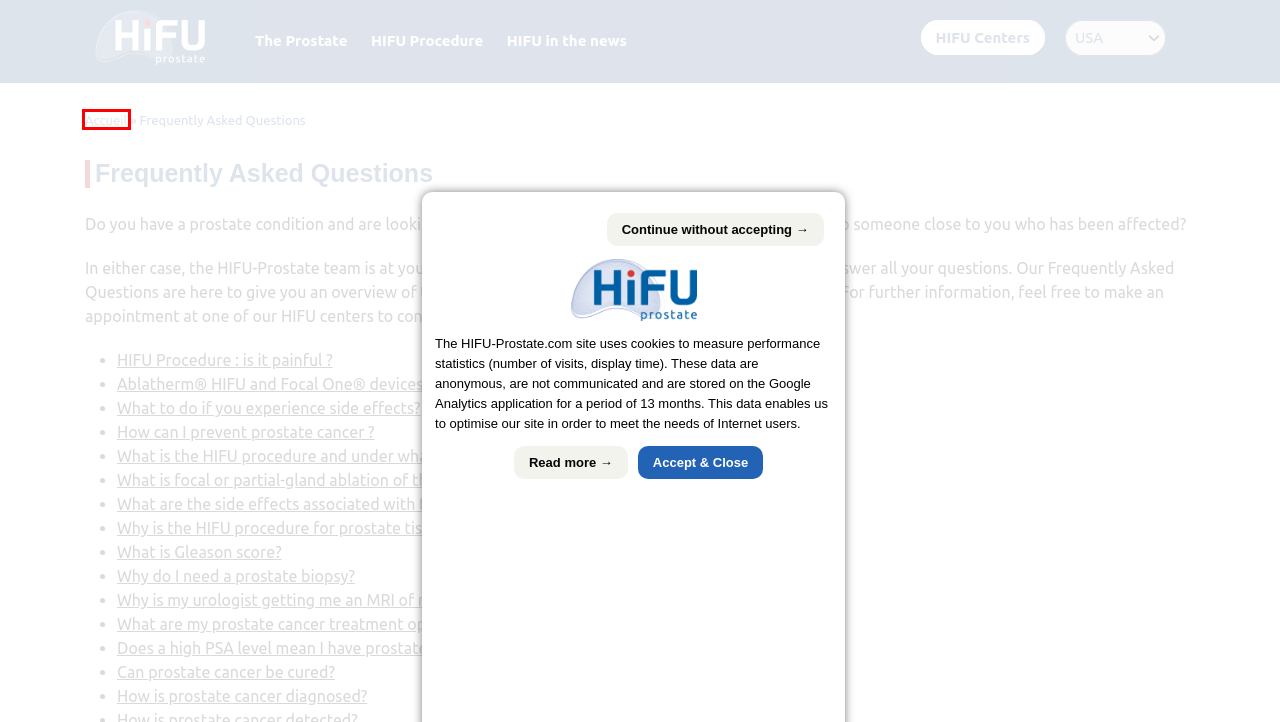View the screenshot of the webpage containing a red bounding box around a UI element. Select the most fitting webpage description for the new page shown after the element in the red bounding box is clicked. Here are the candidates:
A. Prostate Gland : anatomy, normal prostate size & weight - HIFU prostate
B. Can prostate cancer be cured? - HIFU-PROSTATE
C. Legal notification - HIFU-PROSTATE
D. HIFU Treatment side effects - HIFU-PROSTATE
E. Gleason score: What is it, and grading system for prostate cancer | HIFU
F. HIFU Treatment and Prostate : HIFU technology - HIFU Prostate
G. How can I prevent prostate cancer ? - HIFU Prostate
H. HIFU treatment : benefits and procedure for the ablation of prostate tissue - HIFU prostate

H